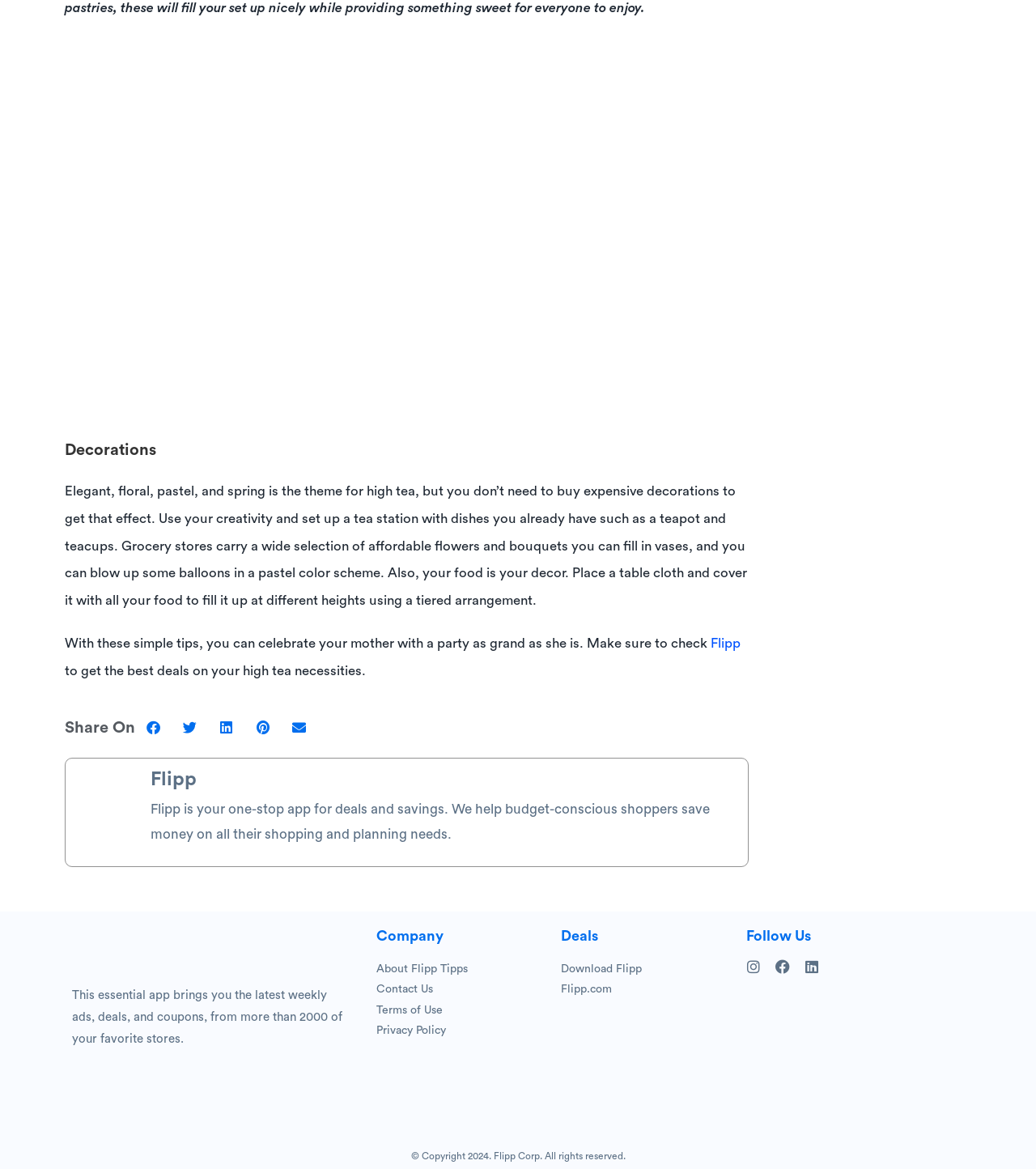Identify the bounding box coordinates of the part that should be clicked to carry out this instruction: "Share on facebook".

[0.13, 0.613, 0.166, 0.631]